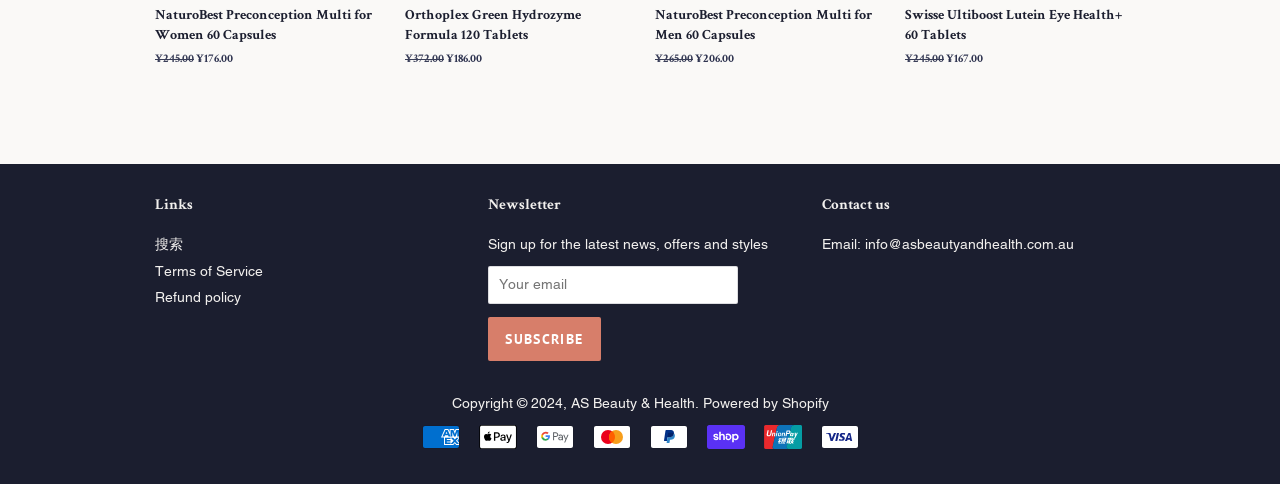Answer the question below with a single word or a brief phrase: 
What is the email address for contact?

info@asbeautyandhealth.com.au